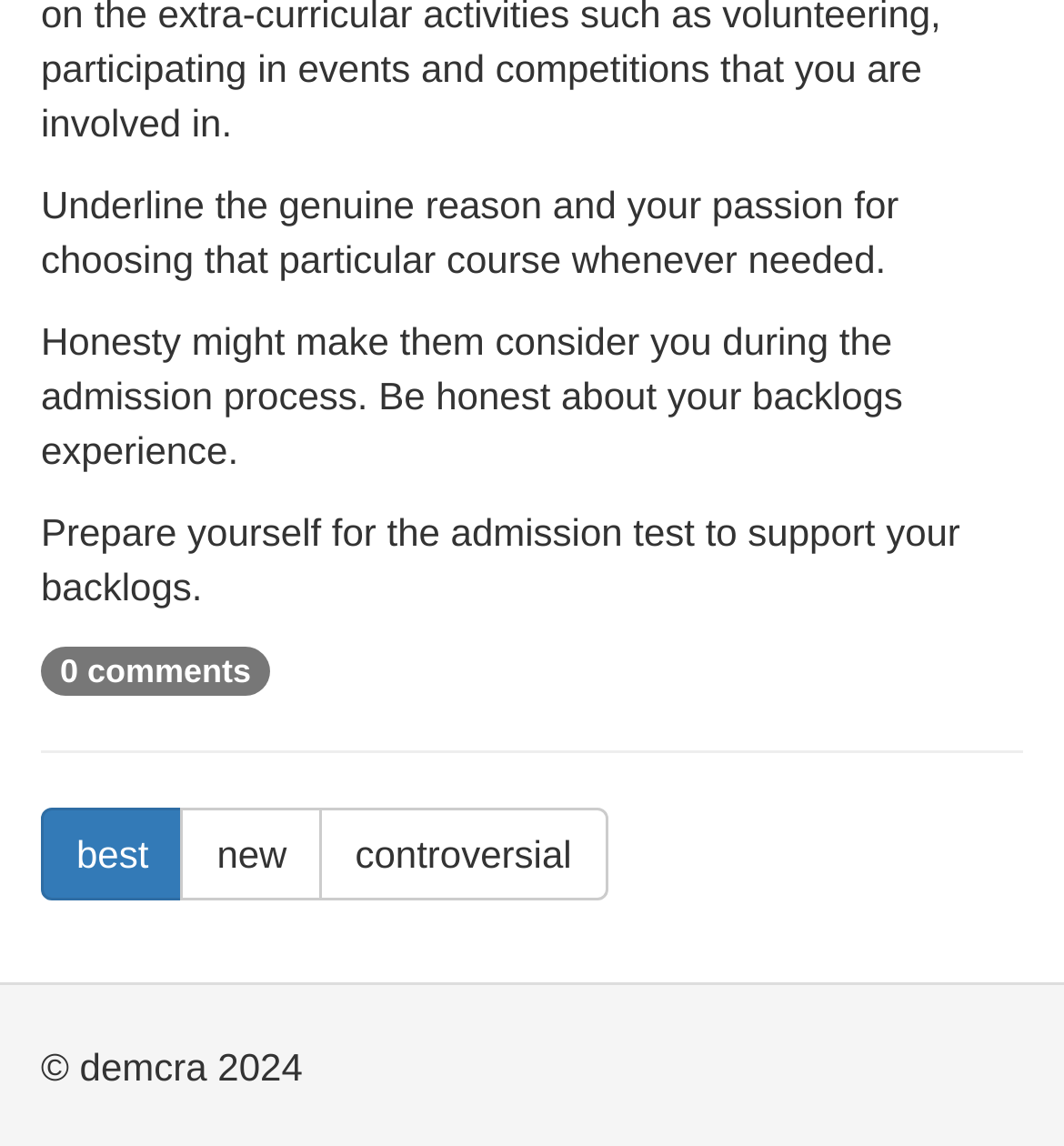Please answer the following question using a single word or phrase: What is the main topic of discussion?

Admission process